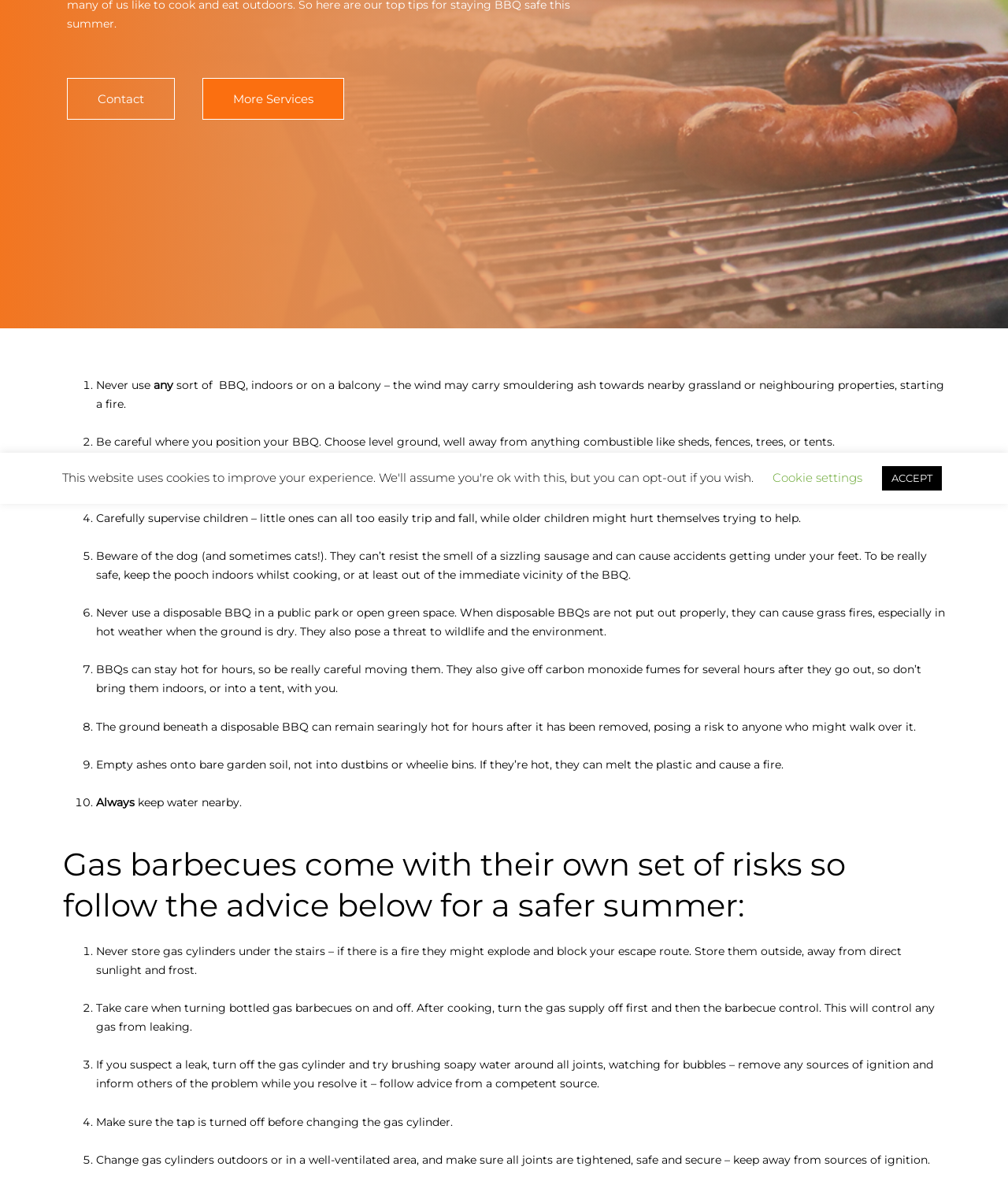Identify the coordinates of the bounding box for the element described below: "Contact". Return the coordinates as four float numbers between 0 and 1: [left, top, right, bottom].

[0.066, 0.065, 0.173, 0.1]